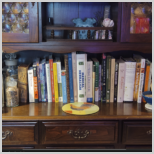What is the purpose of the books on the shelf?
Provide a detailed and extensive answer to the question.

The array of colorful books on herbalism and natural remedies on the apothecary shelf suggests an extensive collection of resources for an herbalist's practice, providing knowledge and guidance for their work.